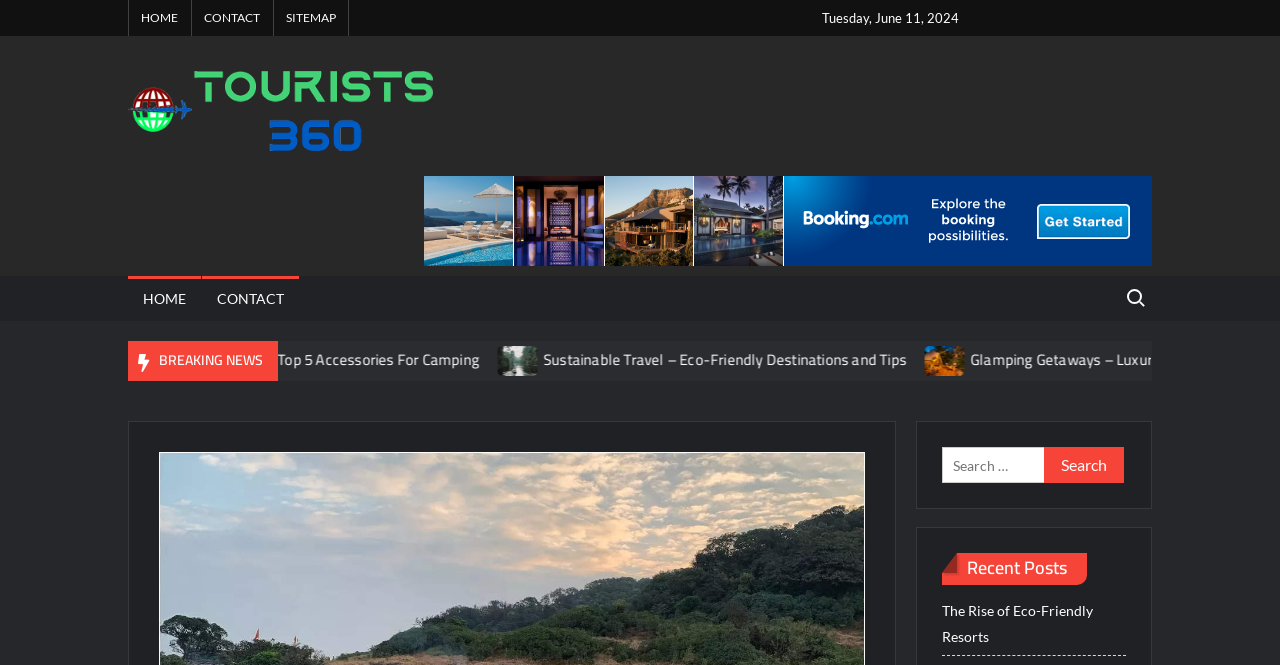How many navigation links are in the secondary navigation section?
Based on the image, respond with a single word or phrase.

3